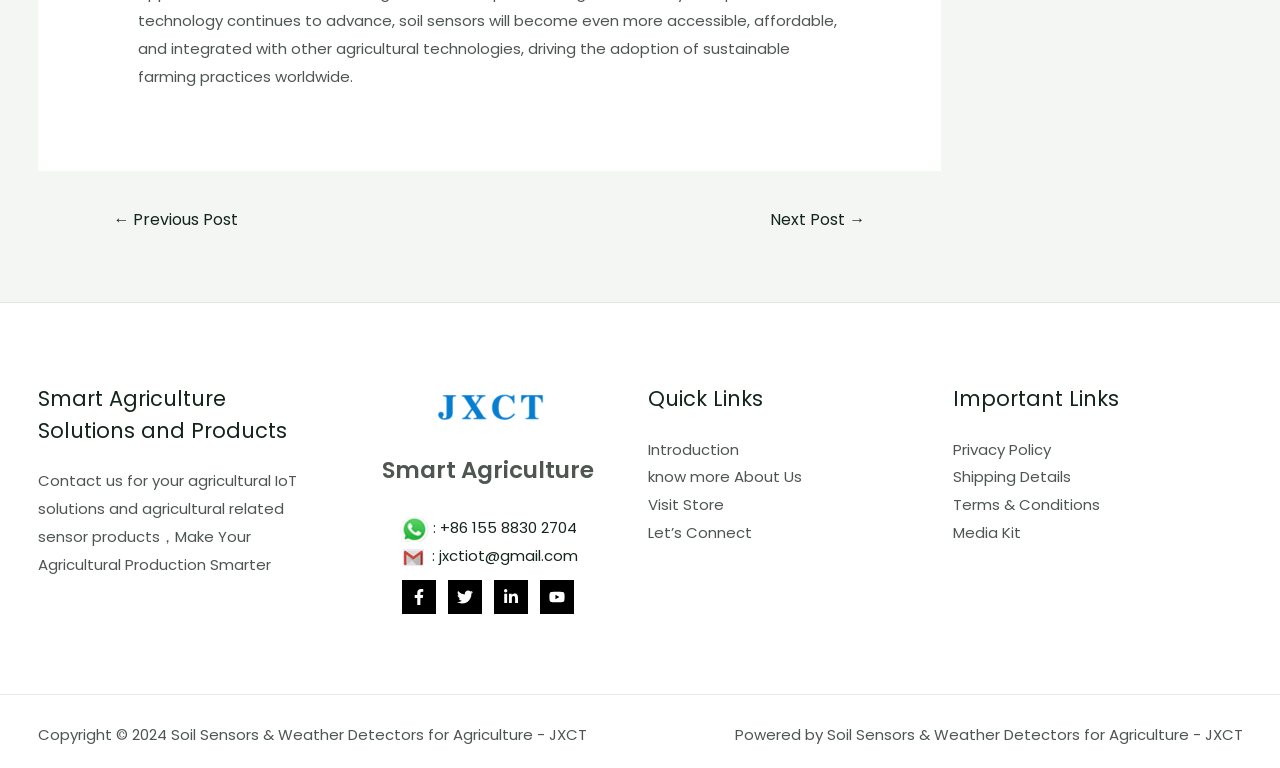Bounding box coordinates are specified in the format (top-left x, top-left y, bottom-right x, bottom-right y). All values are floating point numbers bounded between 0 and 1. Please provide the bounding box coordinate of the region this sentence describes: aria-label="Twitter"

[0.35, 0.755, 0.376, 0.8]